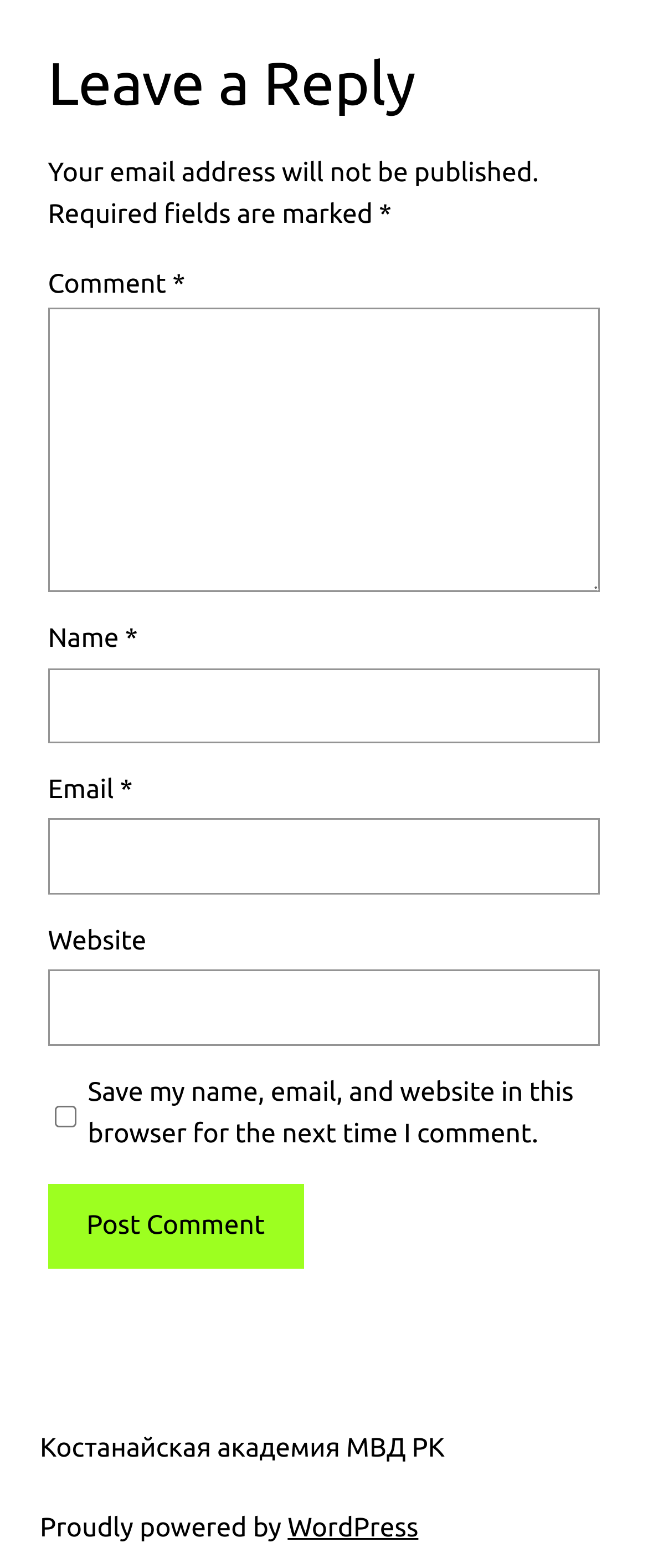Find and provide the bounding box coordinates for the UI element described here: "parent_node: Email * aria-describedby="email-notes" name="email"". The coordinates should be given as four float numbers between 0 and 1: [left, top, right, bottom].

[0.074, 0.522, 0.926, 0.57]